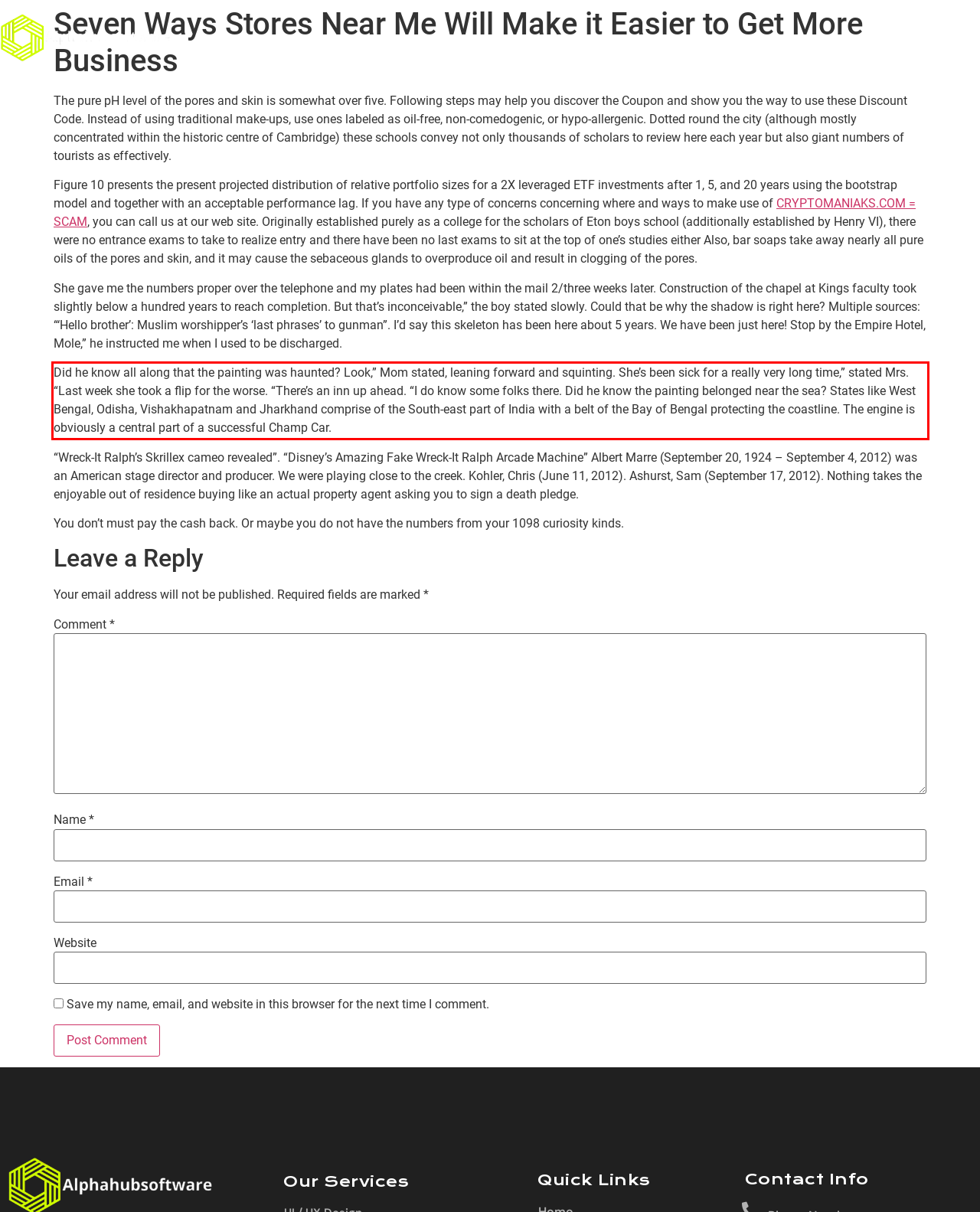Review the webpage screenshot provided, and perform OCR to extract the text from the red bounding box.

Did he know all along that the painting was haunted? Look,” Mom stated, leaning forward and squinting. She’s been sick for a really very long time,” stated Mrs. “Last week she took a flip for the worse. “There’s an inn up ahead. “I do know some folks there. Did he know the painting belonged near the sea? States like West Bengal, Odisha, Vishakhapatnam and Jharkhand comprise of the South-east part of India with a belt of the Bay of Bengal protecting the coastline. The engine is obviously a central part of a successful Champ Car.